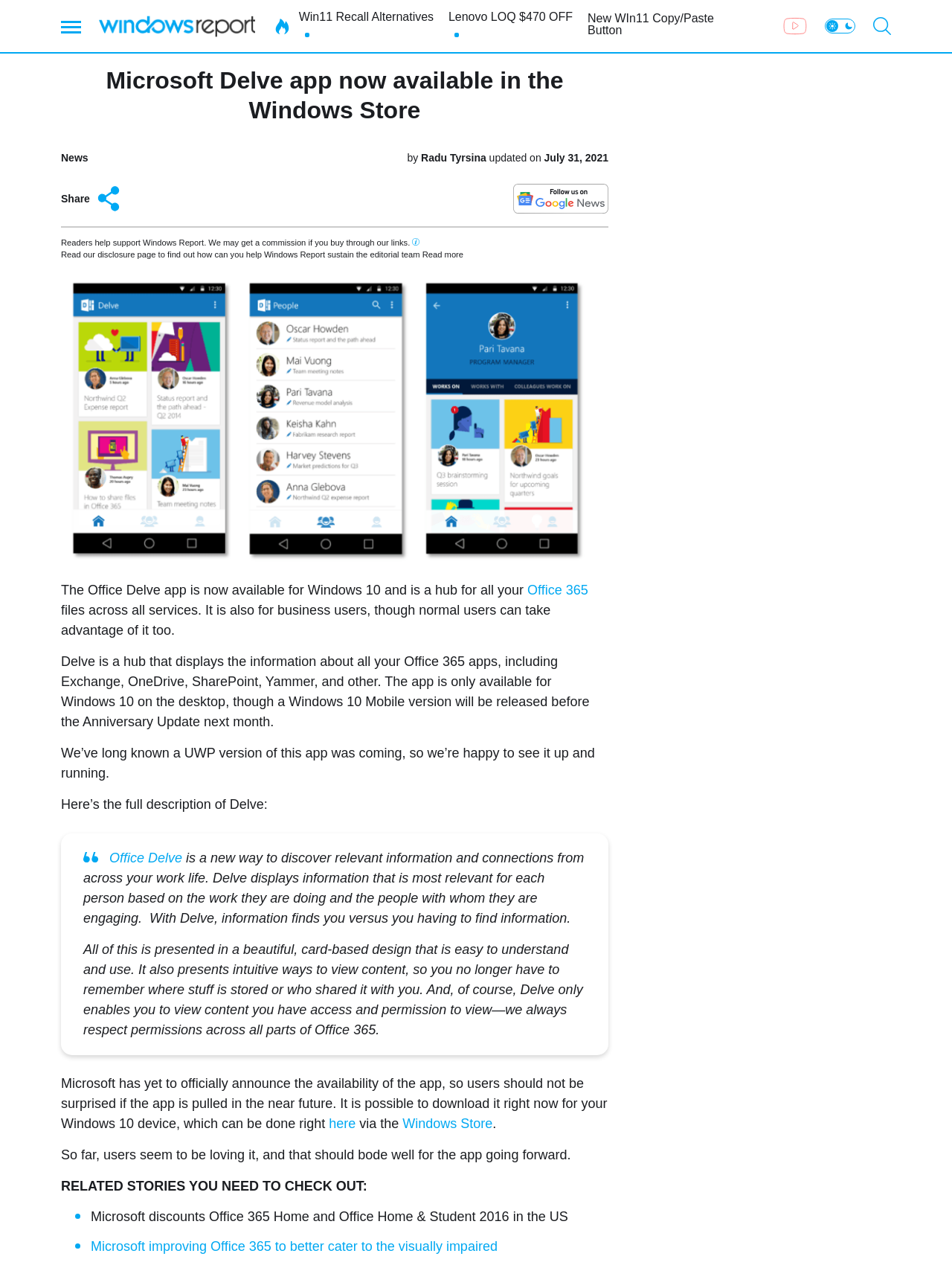What is the Office Delve app for?
Refer to the screenshot and answer in one word or phrase.

Hub for Office 365 files